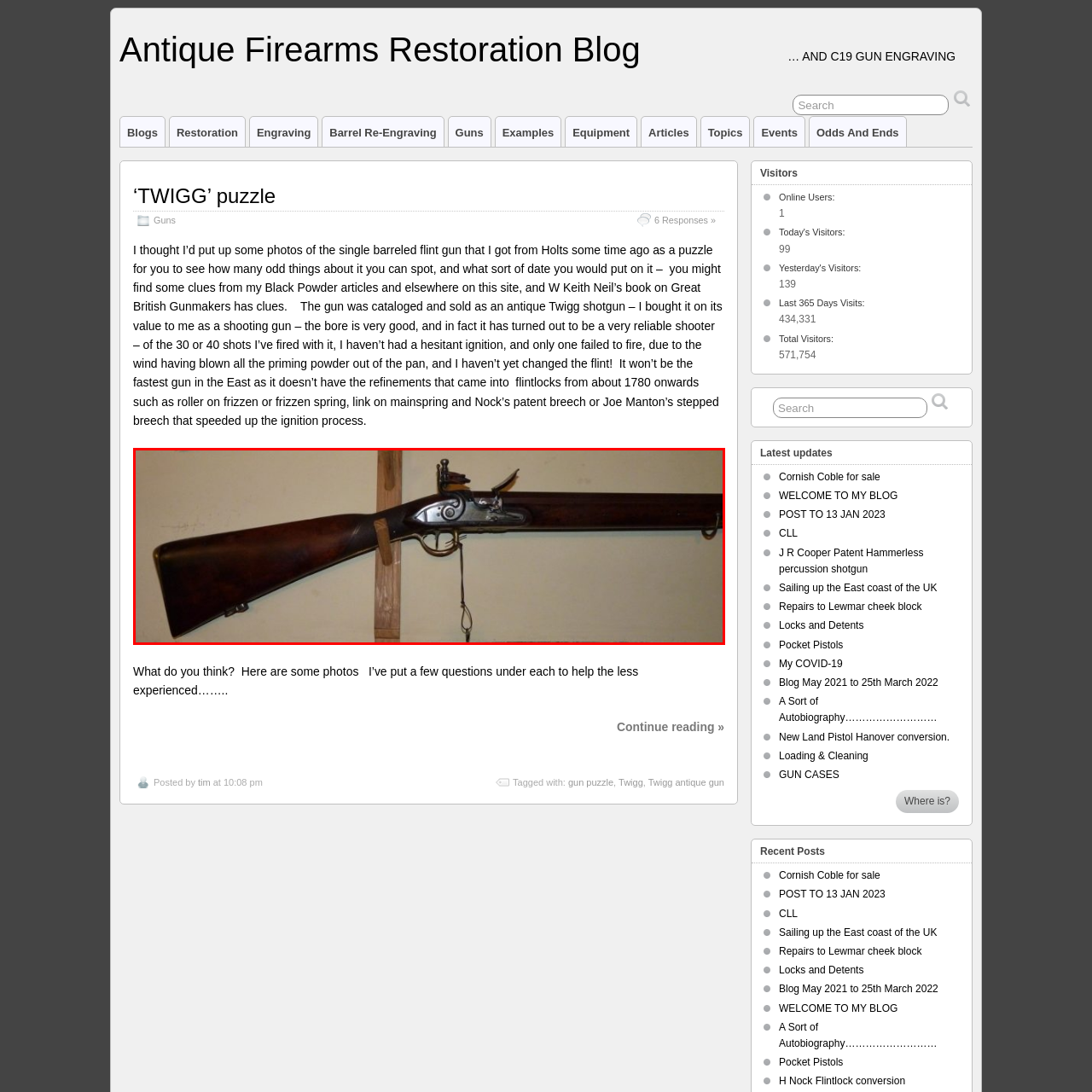Generate an in-depth caption for the image segment highlighted with a red box.

This image showcases a beautifully crafted antique single-barreled flintlock shotgun, elegantly mounted against a neutral wall background. The gun features a polished wooden stock that exhibits rich grain patterns, indicative of fine craftsmanship. The flintlock mechanism is prominently displayed, highlighting its historical significance and functionality. The intricate metalwork around the lock and trigger area complements the wooden elements, showcasing the artistry involved in its creation. This intriguing piece is part of a discussion on a blog focused on antique firearms, inviting viewers to analyze its features and speculate on its date and history. Such firearms are often appreciated by collectors and enthusiasts for their mechanical complexity and aesthetic appeal, embodying a rich tradition of gunmaking.